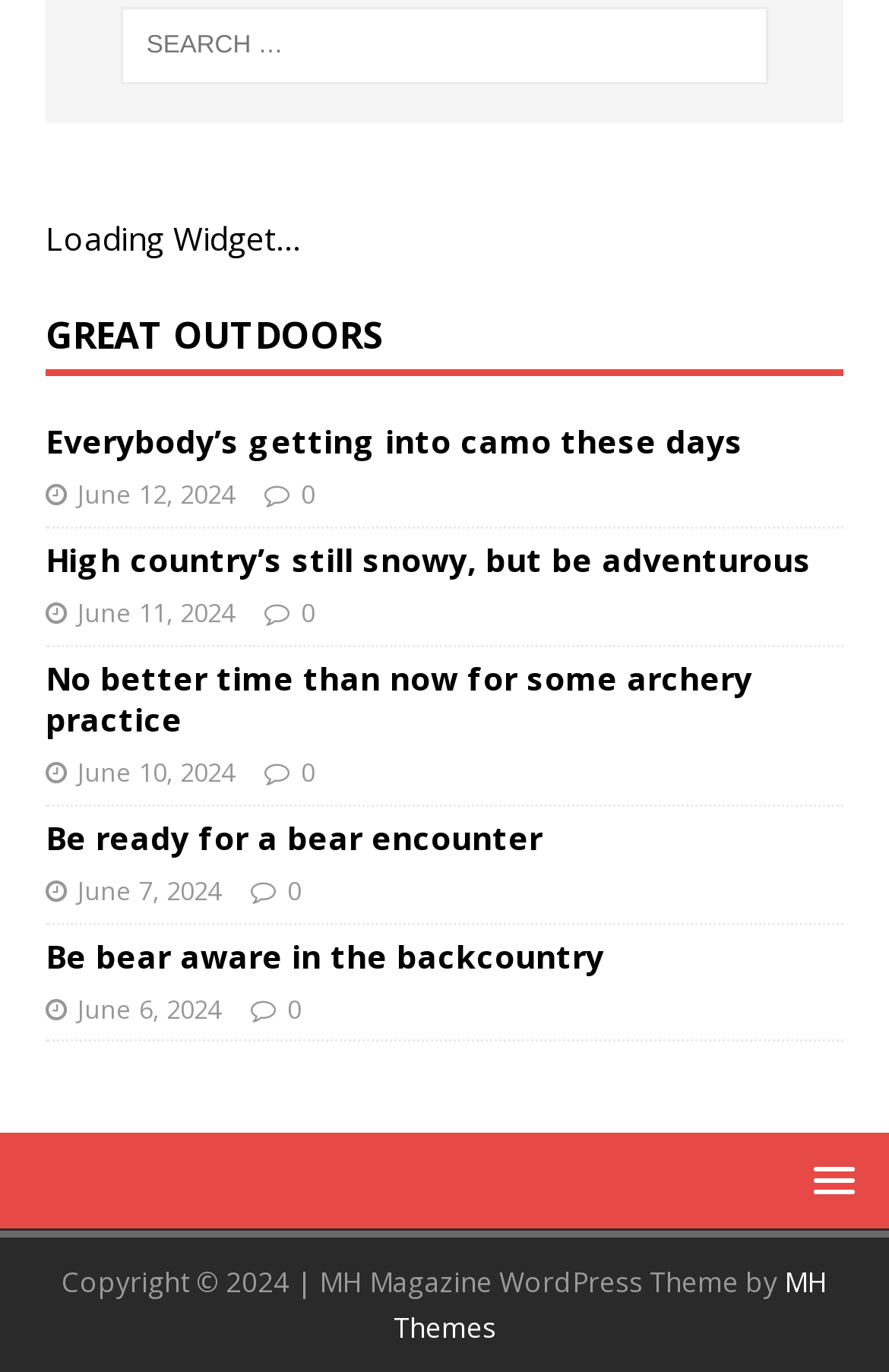Bounding box coordinates must be specified in the format (top-left x, top-left y, bottom-right x, bottom-right y). All values should be floating point numbers between 0 and 1. What are the bounding box coordinates of the UI element described as: MH Themes

[0.442, 0.921, 0.931, 0.981]